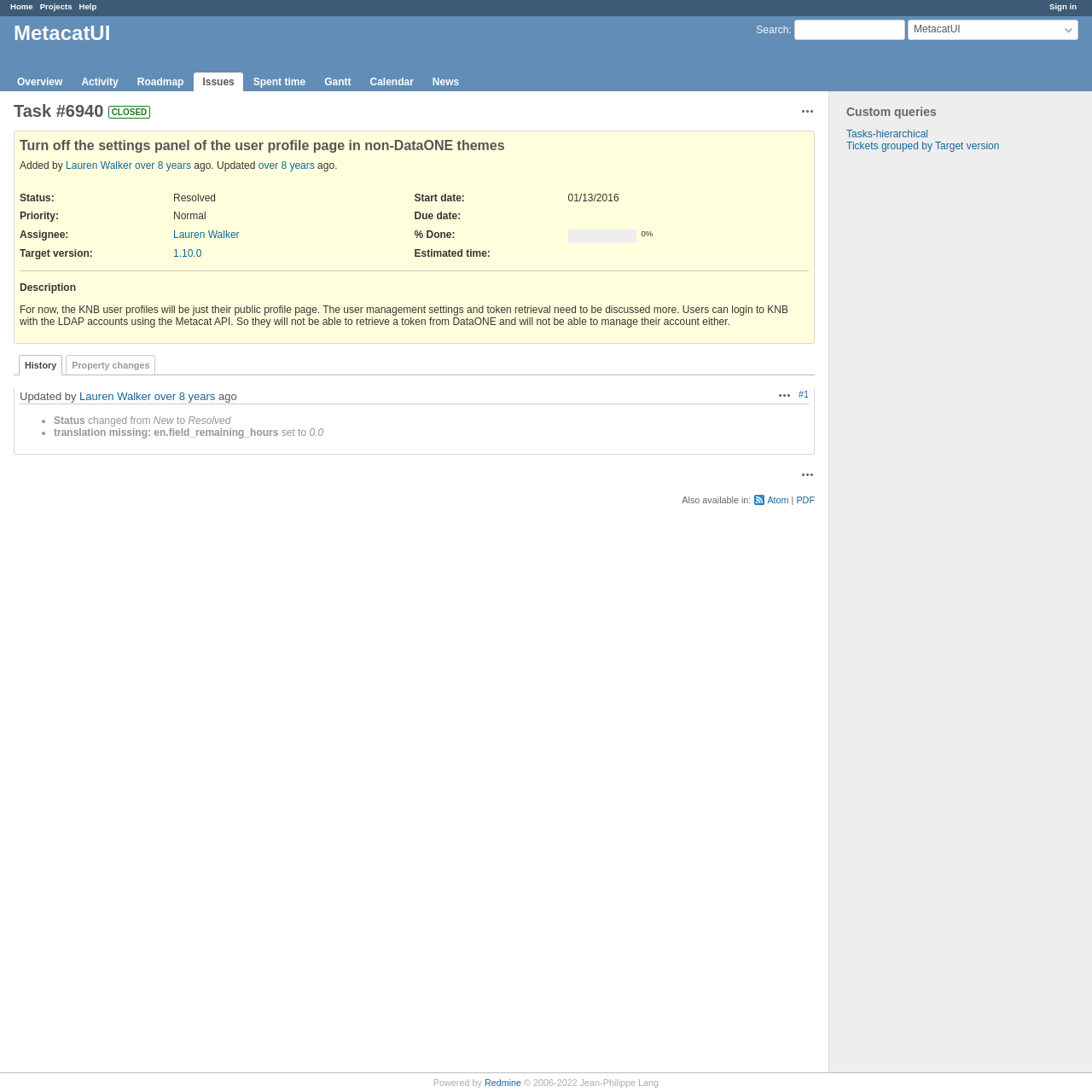What is the status of Task #6940?
Can you give a detailed and elaborate answer to the question?

I found the status of Task #6940 by looking at the element with the text 'Status:' and its corresponding value 'Resolved'.